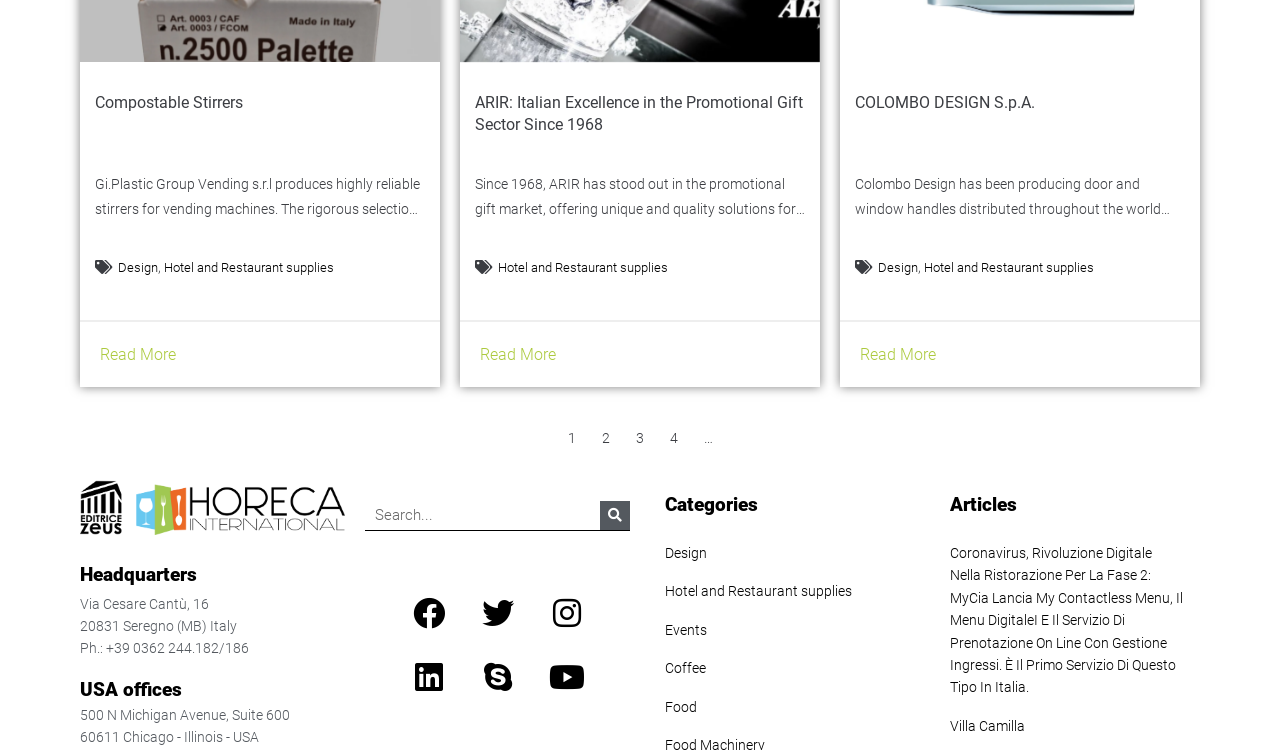Please determine the bounding box coordinates of the element to click in order to execute the following instruction: "Read more about Compostable Stirrers". The coordinates should be four float numbers between 0 and 1, specified as [left, top, right, bottom].

[0.078, 0.456, 0.138, 0.49]